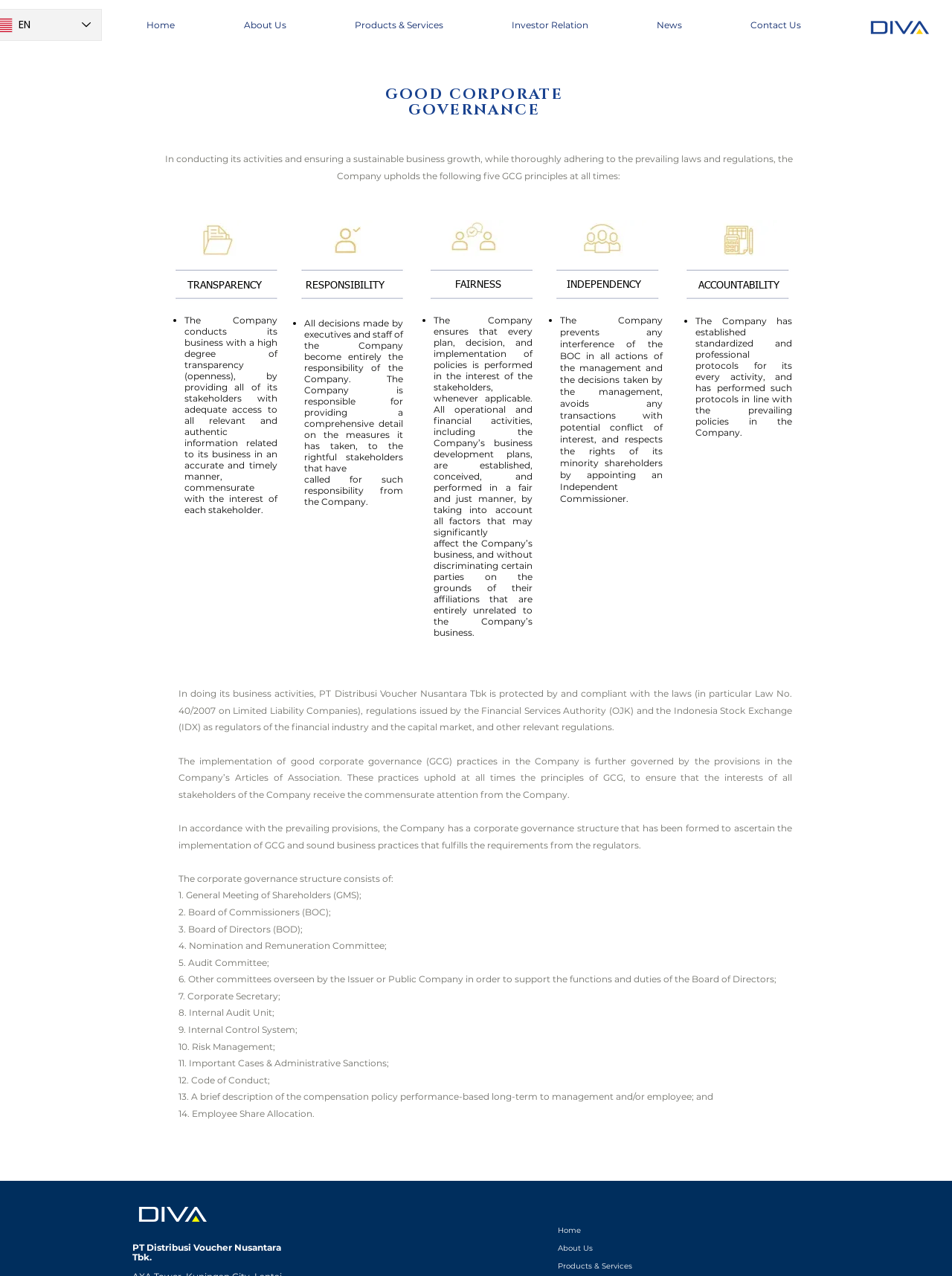Using the elements shown in the image, answer the question comprehensively: What is the Company's commitment to its stakeholders?

The Company's commitment to its stakeholders is to provide adequate access to information related to its business in an accurate and timely manner, commensurate with the interest of each stakeholder. This is mentioned in the webpage as part of the Company's commitment to transparency and accountability.